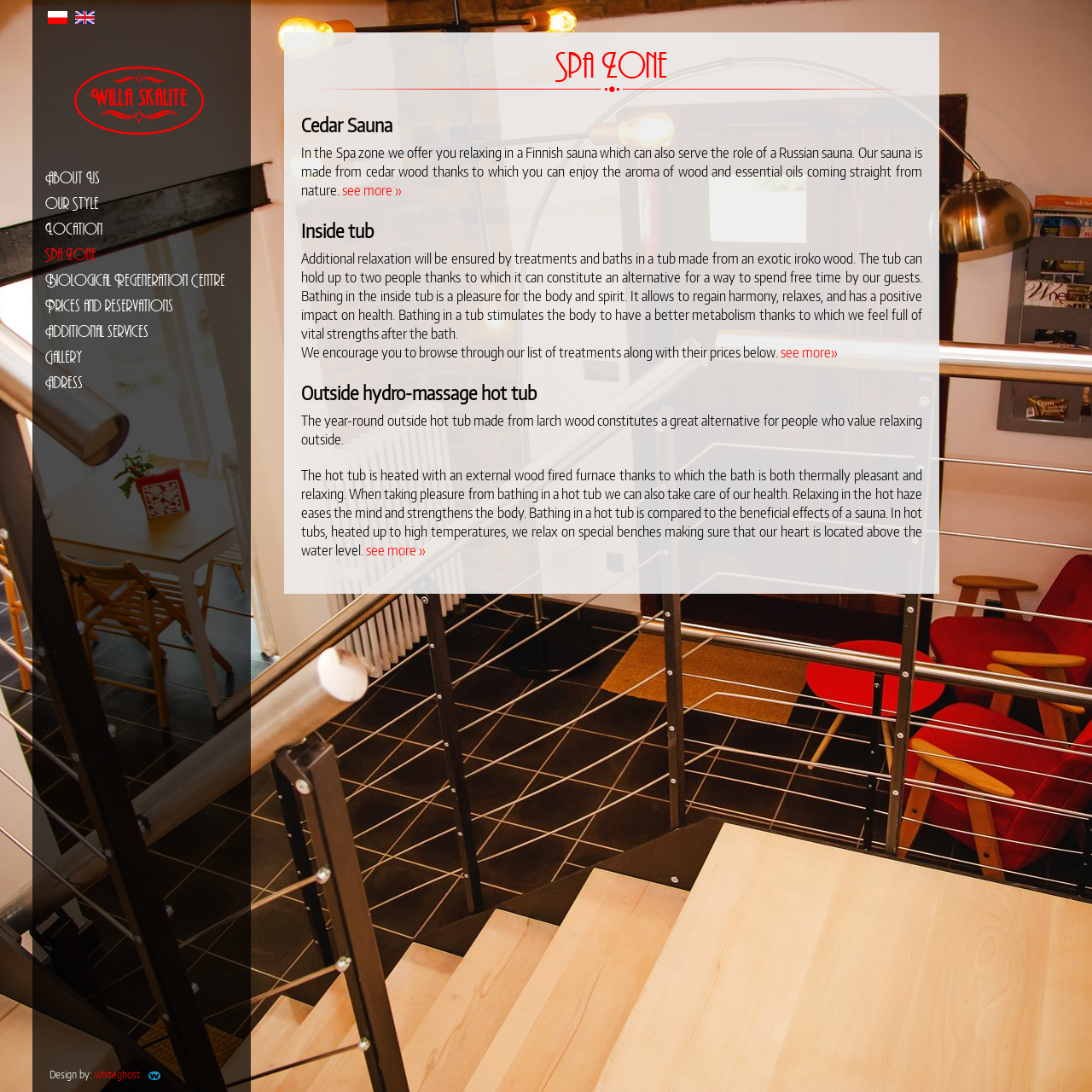Determine the bounding box coordinates of the section to be clicked to follow the instruction: "View Biological Regeneration Centre". The coordinates should be given as four float numbers between 0 and 1, formatted as [left, top, right, bottom].

[0.03, 0.245, 0.23, 0.269]